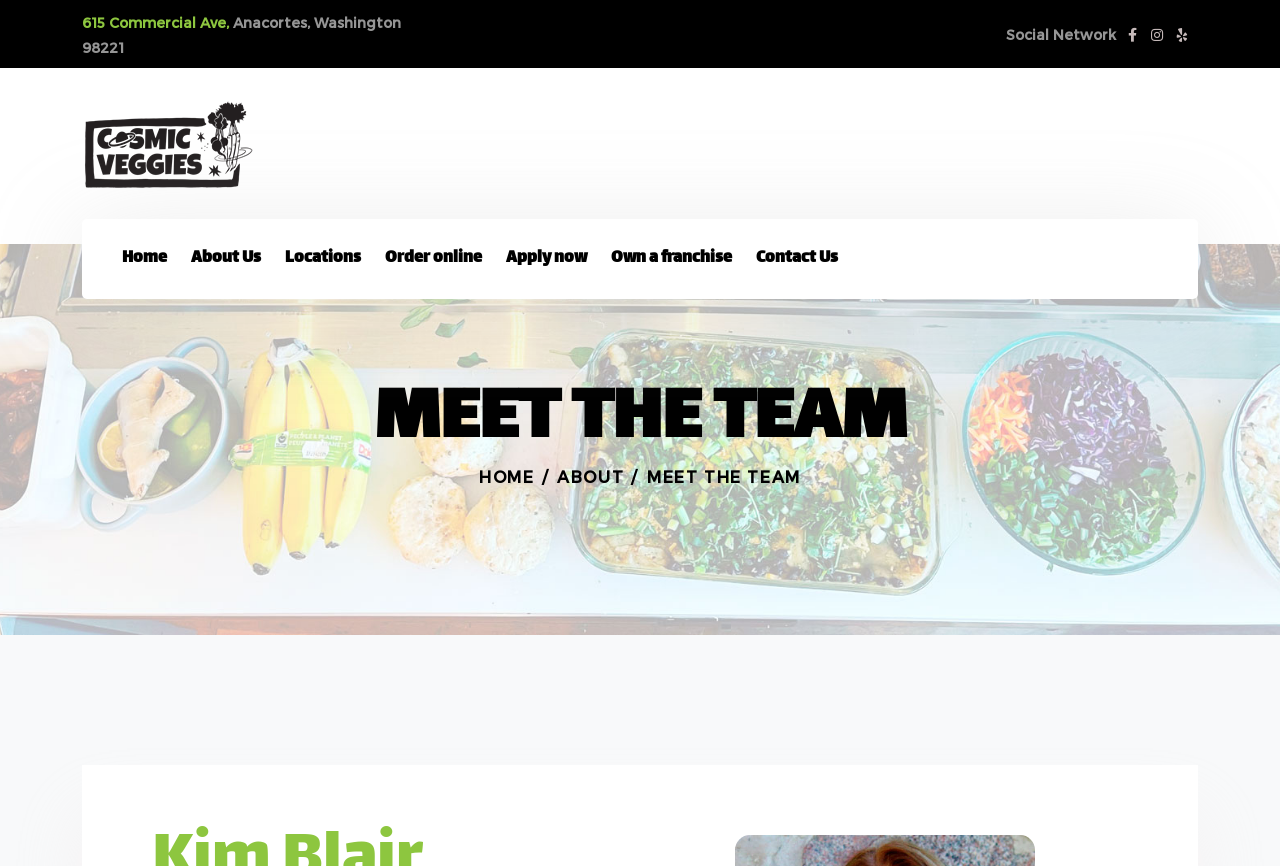Specify the bounding box coordinates of the area to click in order to follow the given instruction: "Get a quote from Solocube Creative."

None